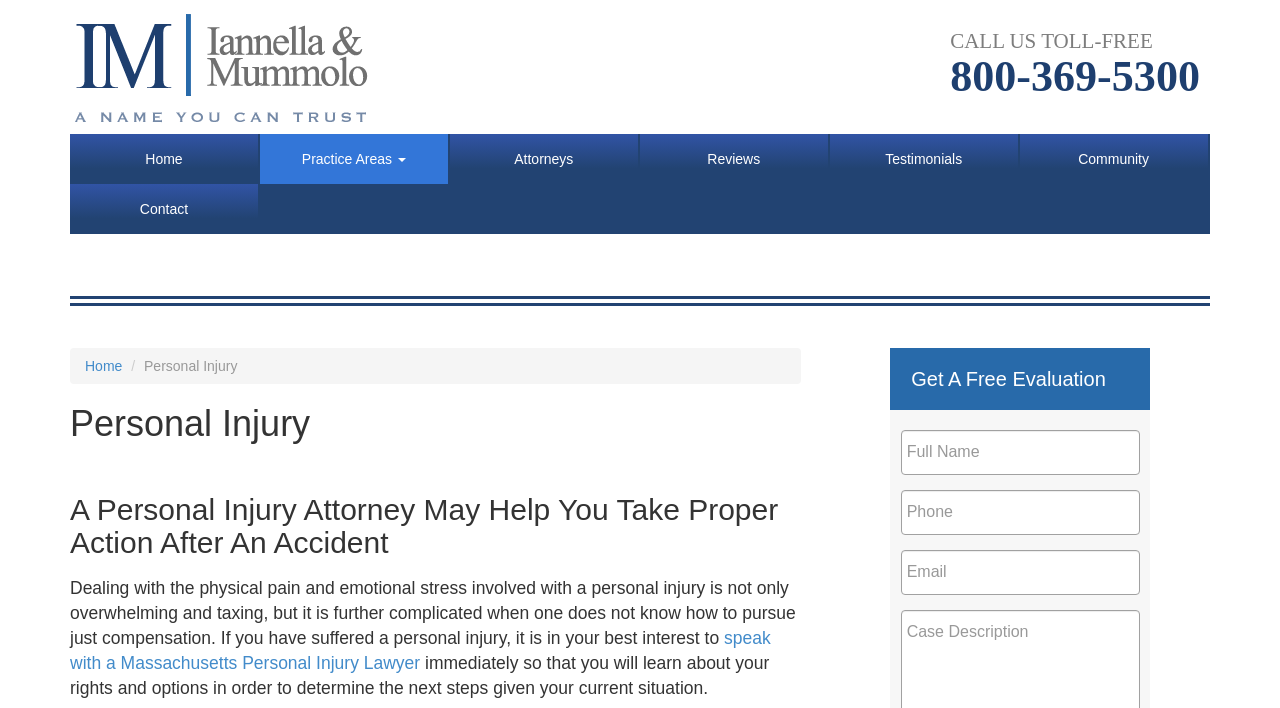What is the purpose of the website?
Using the image as a reference, give a one-word or short phrase answer.

Personal Injury Attorney